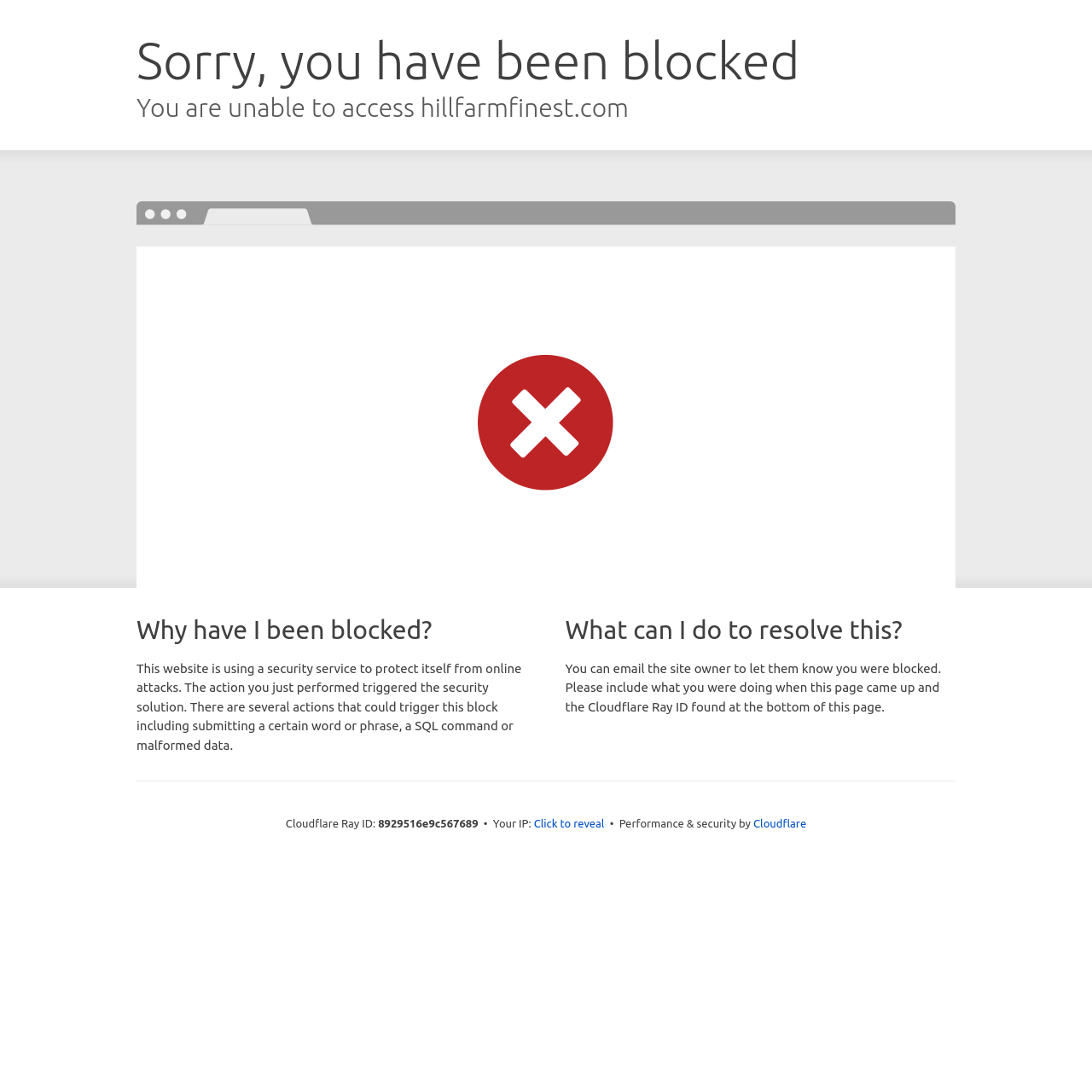What can the user do to resolve the block?
Based on the screenshot, provide a one-word or short-phrase response.

Email the site owner